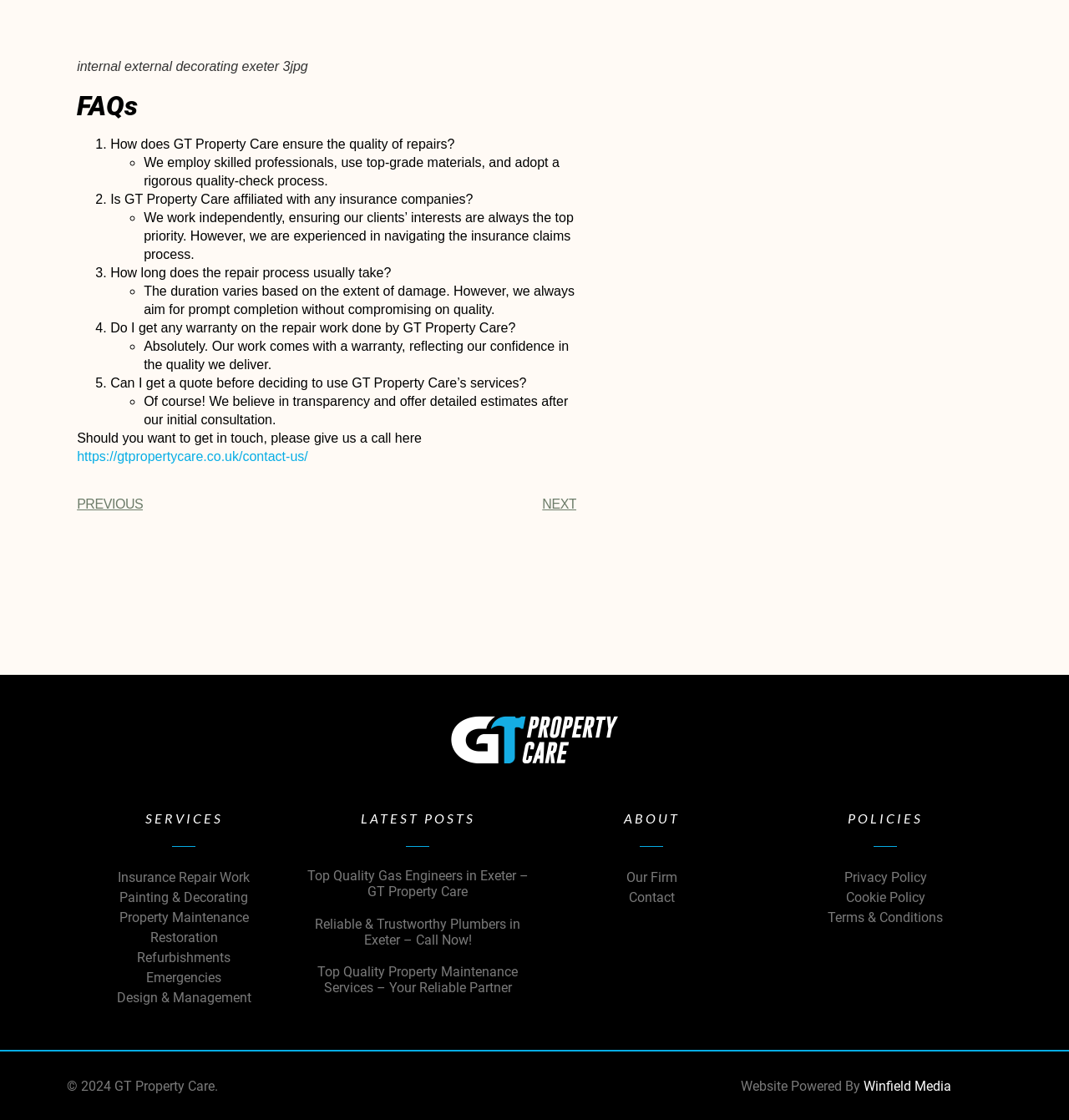Using the format (top-left x, top-left y, bottom-right x, bottom-right y), provide the bounding box coordinates for the described UI element. All values should be floating point numbers between 0 and 1: Insurance Repair Work

[0.062, 0.775, 0.281, 0.792]